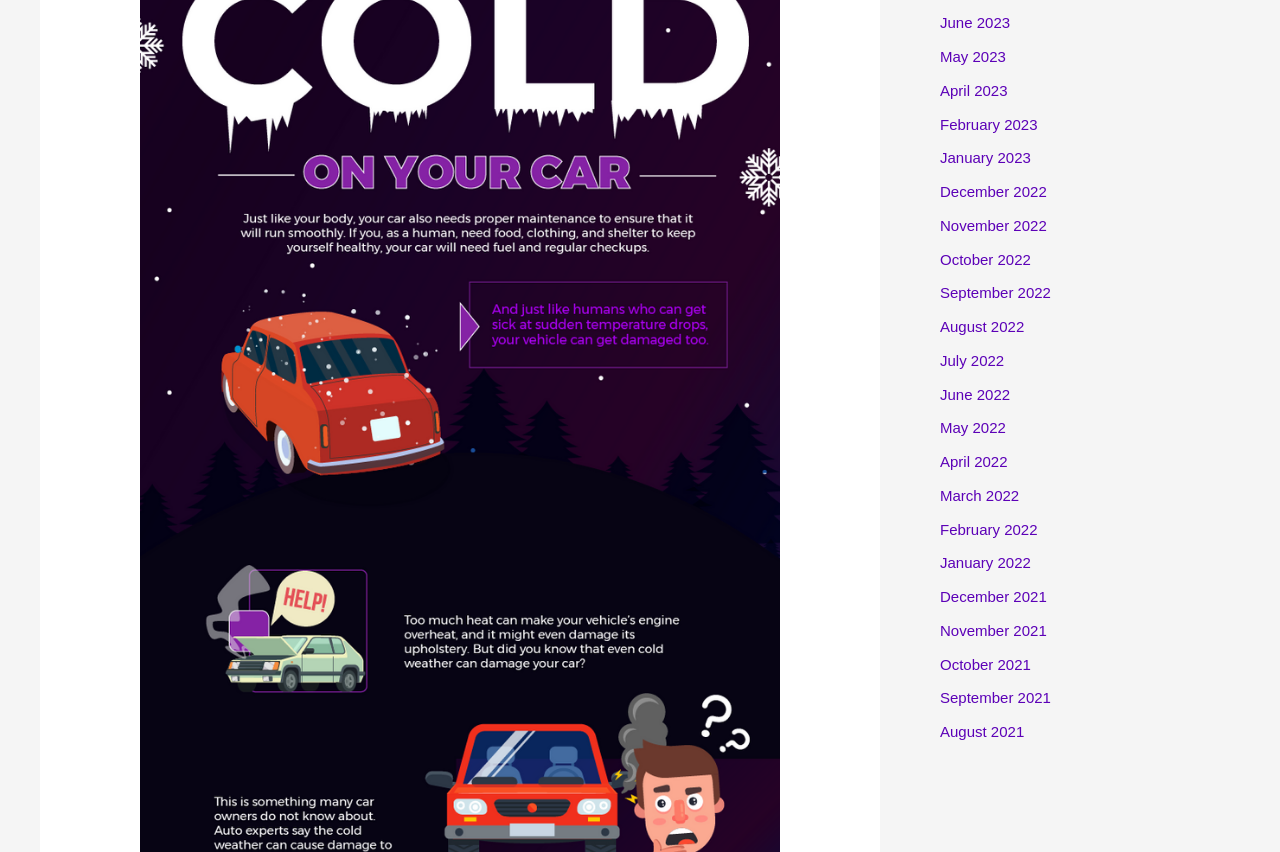How many links are on the webpage? Based on the screenshot, please respond with a single word or phrase.

27